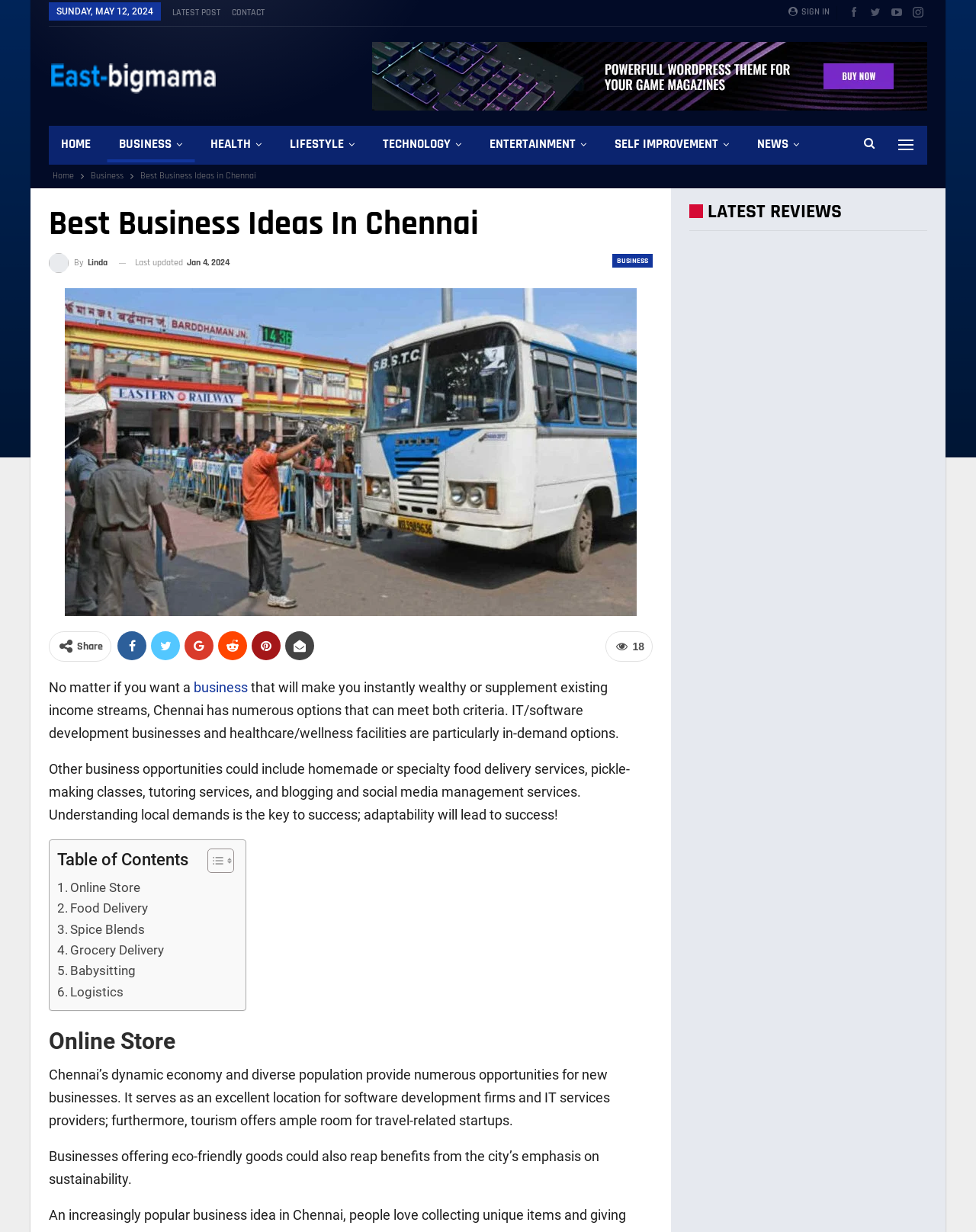Identify the bounding box coordinates of the section that should be clicked to achieve the task described: "Click on the 'HOME' link".

[0.05, 0.103, 0.105, 0.132]